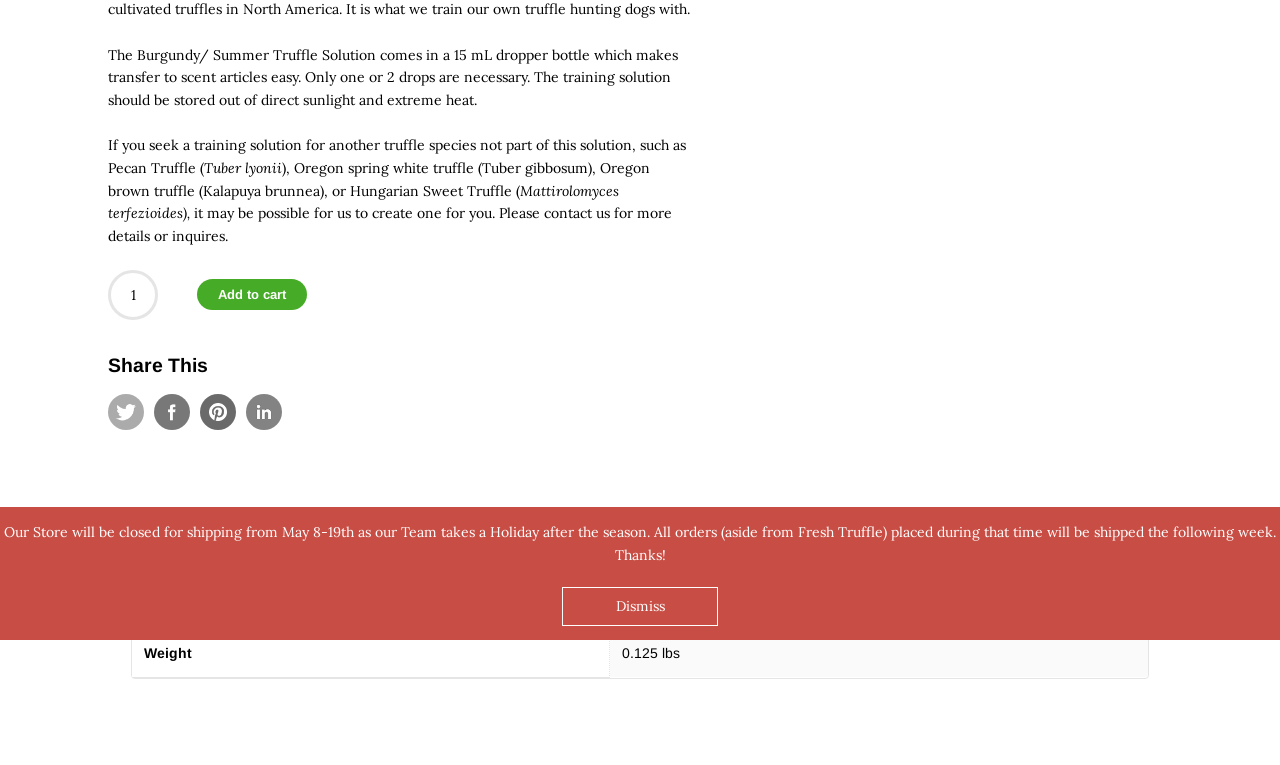Based on the element description, predict the bounding box coordinates (top-left x, top-left y, bottom-right x, bottom-right y) for the UI element in the screenshot: Additional information

[0.09, 0.68, 0.232, 0.724]